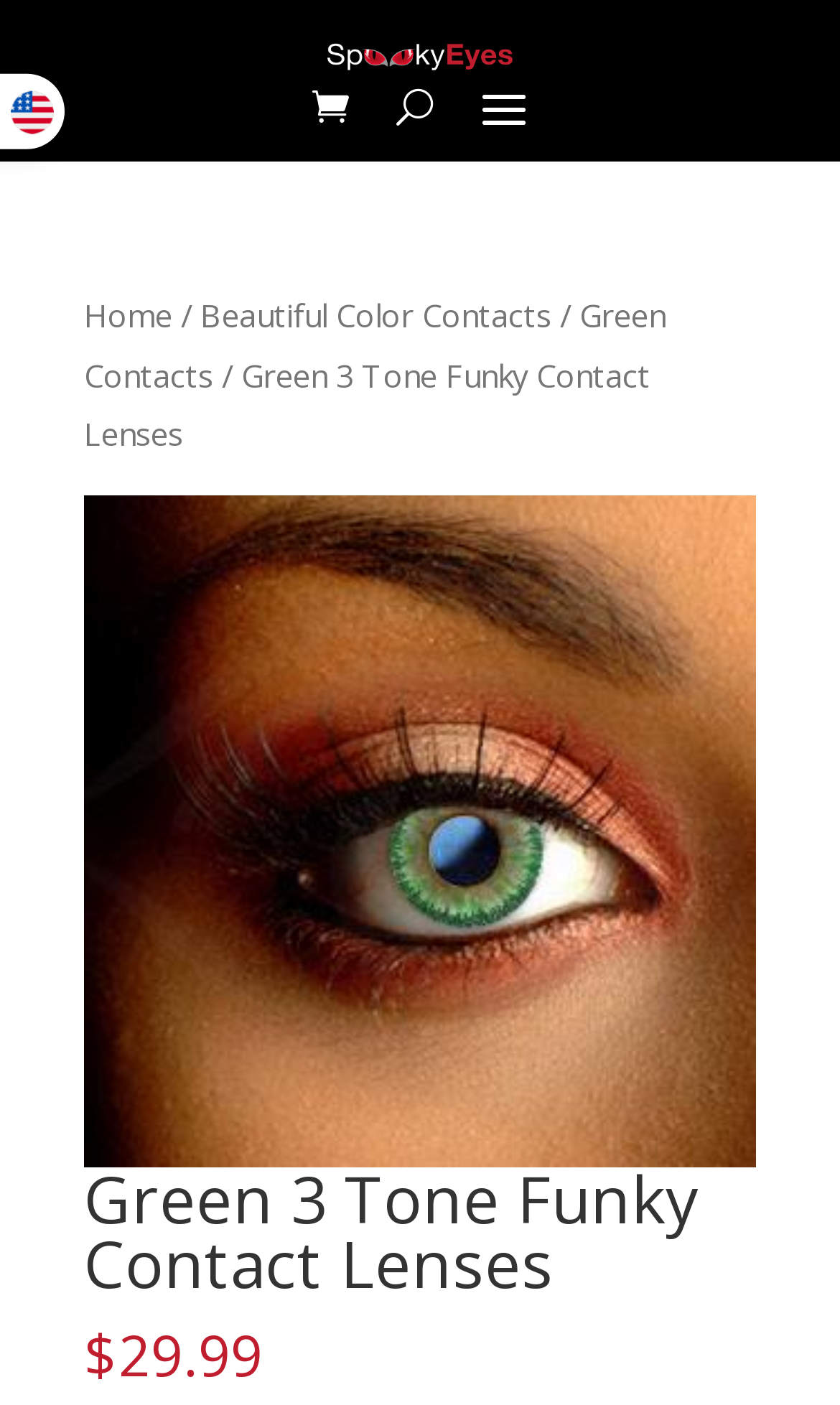Give a one-word or short phrase answer to the question: 
Is there a breadcrumb navigation on the webpage?

Yes